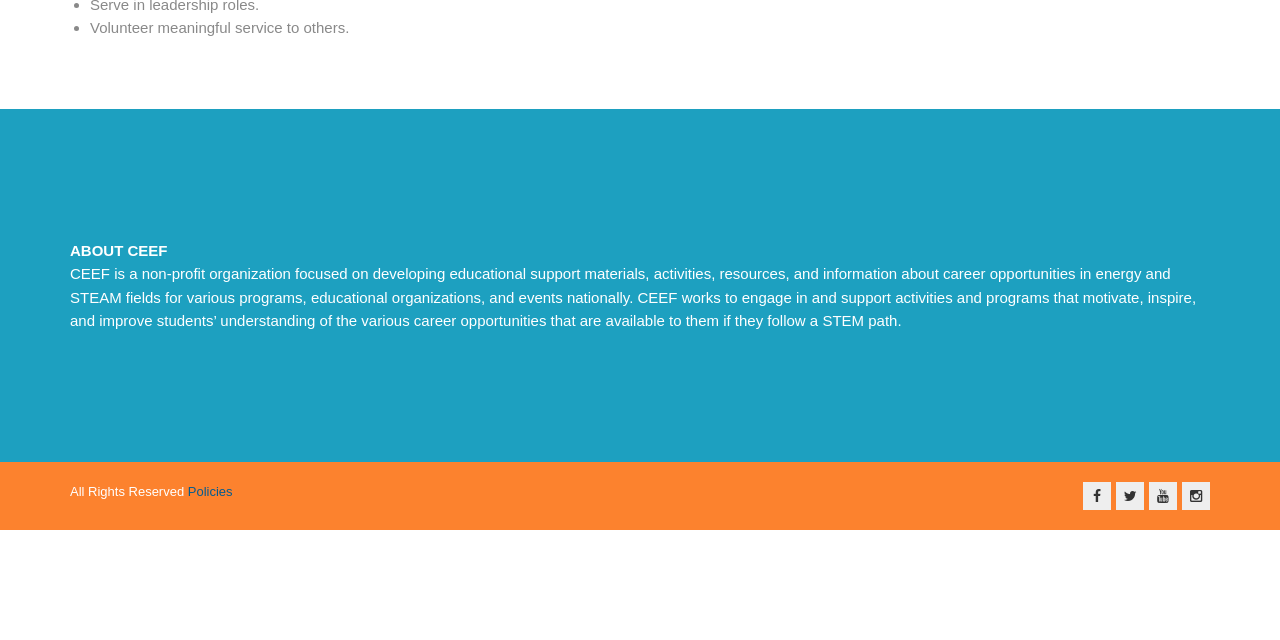Identify the bounding box of the UI element that matches this description: "Policies".

[0.147, 0.756, 0.182, 0.78]